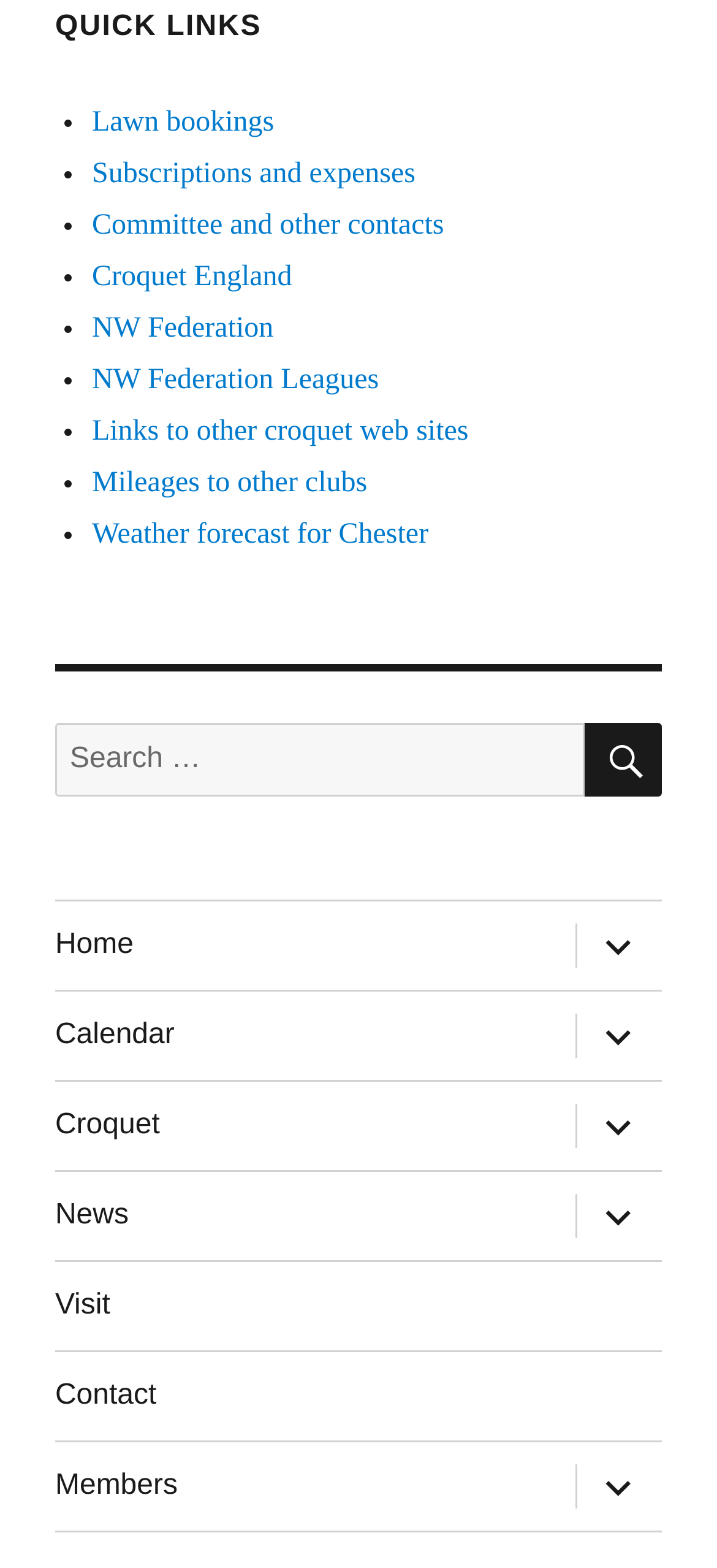Find the bounding box coordinates of the clickable area required to complete the following action: "Go to Lawn bookings".

[0.128, 0.067, 0.382, 0.087]